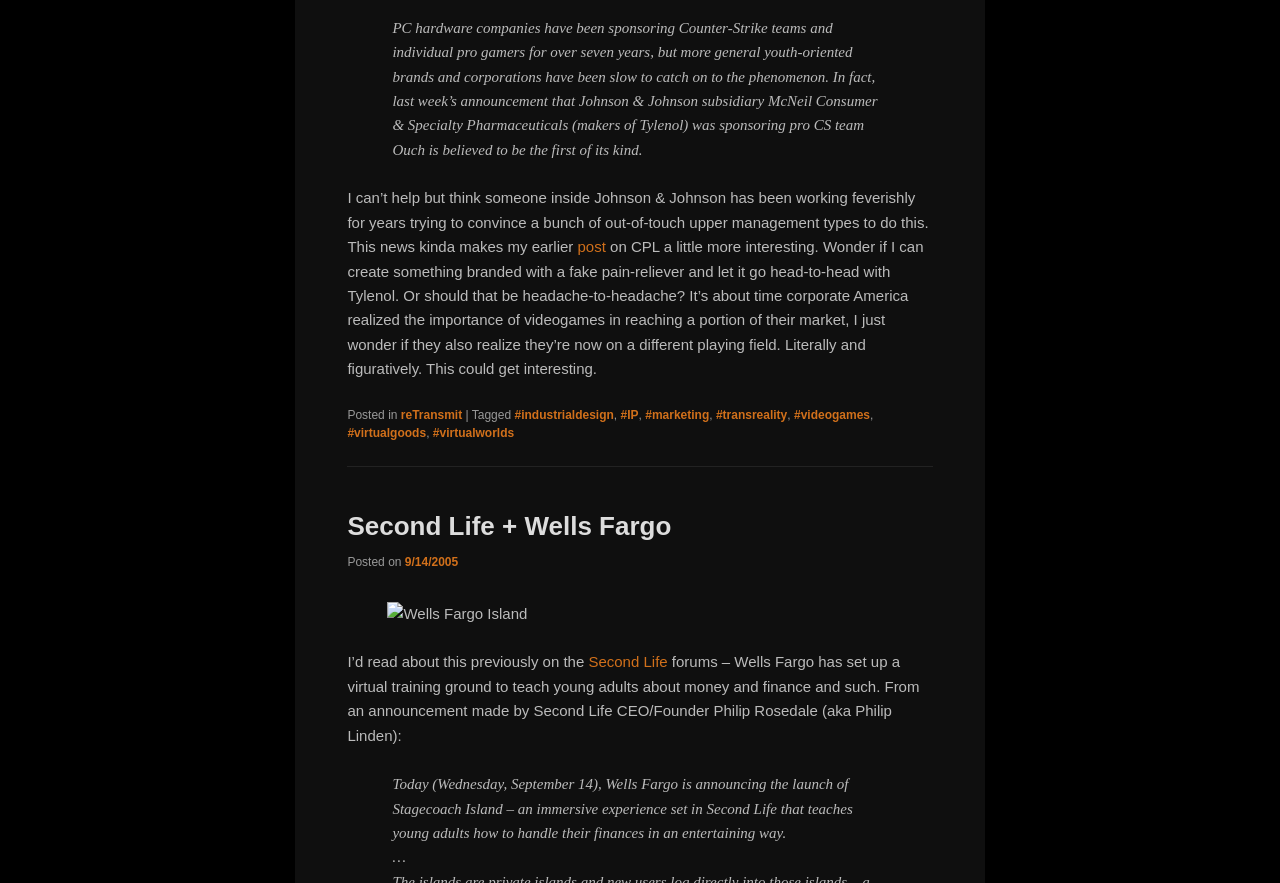Please determine the bounding box coordinates for the element with the description: "#industrialdesign".

[0.402, 0.462, 0.48, 0.478]